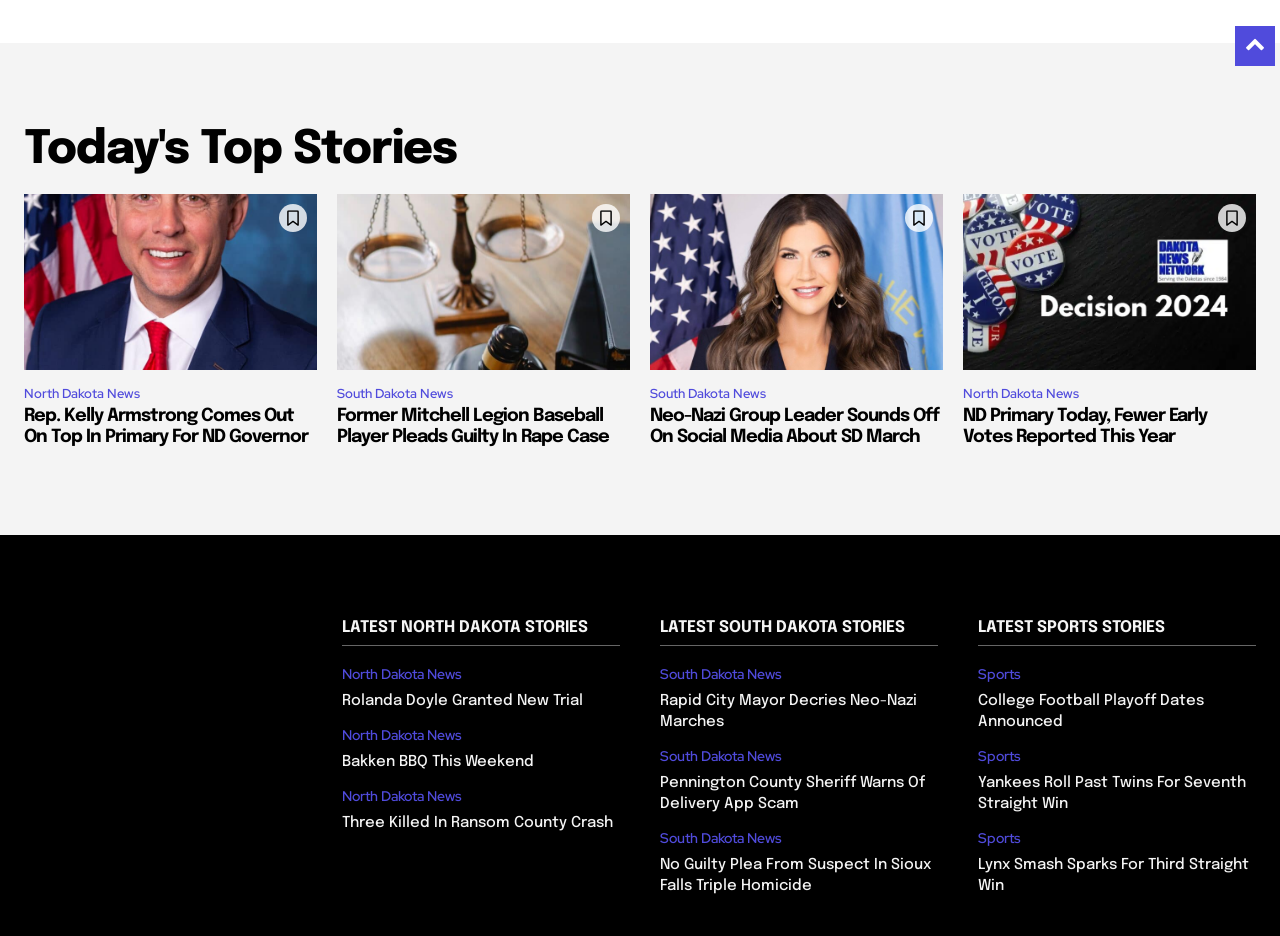How many images are present on the webpage?
Please answer the question with a single word or phrase, referencing the image.

Multiple